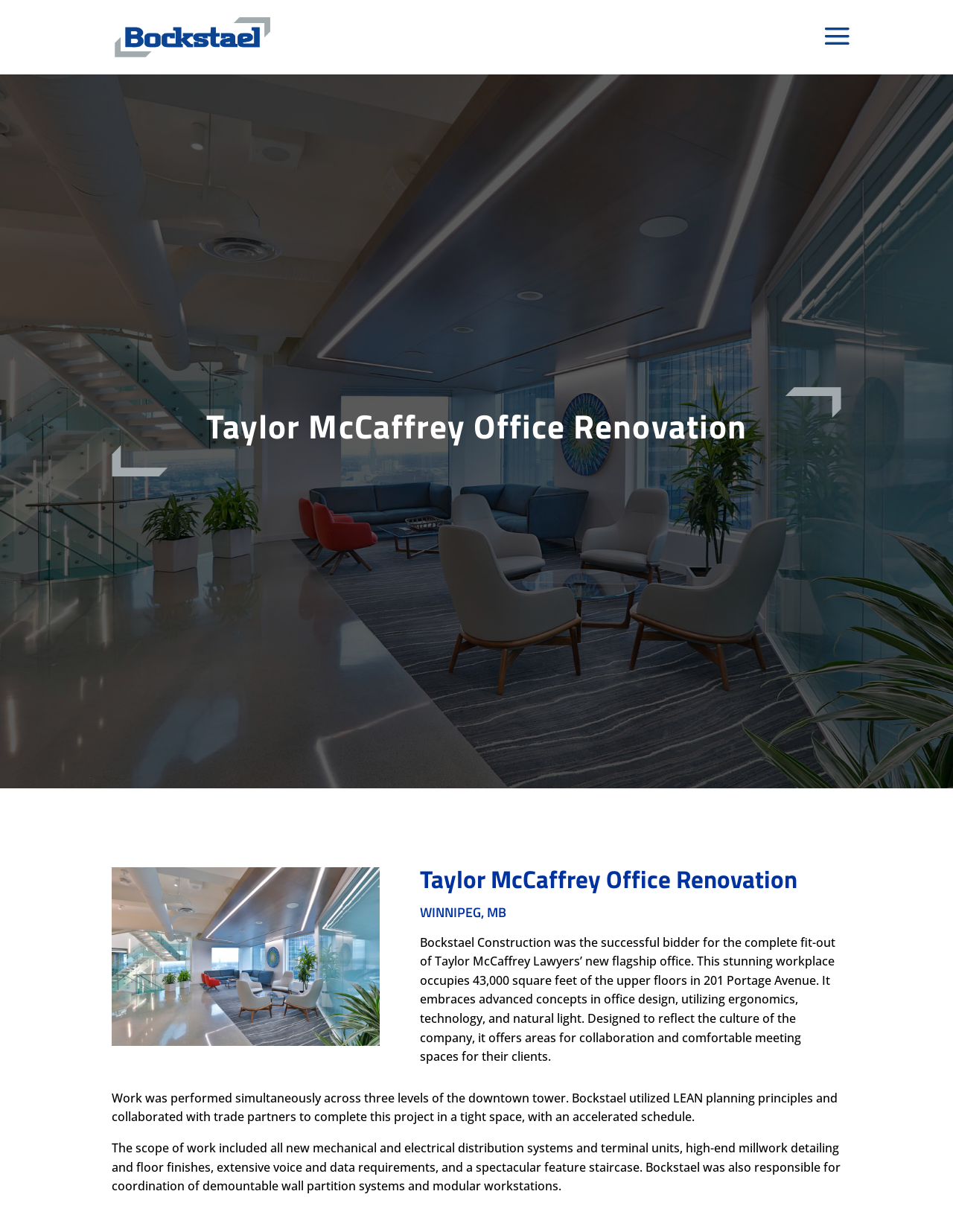Determine the main heading text of the webpage.

Taylor McCaffrey Office Renovation